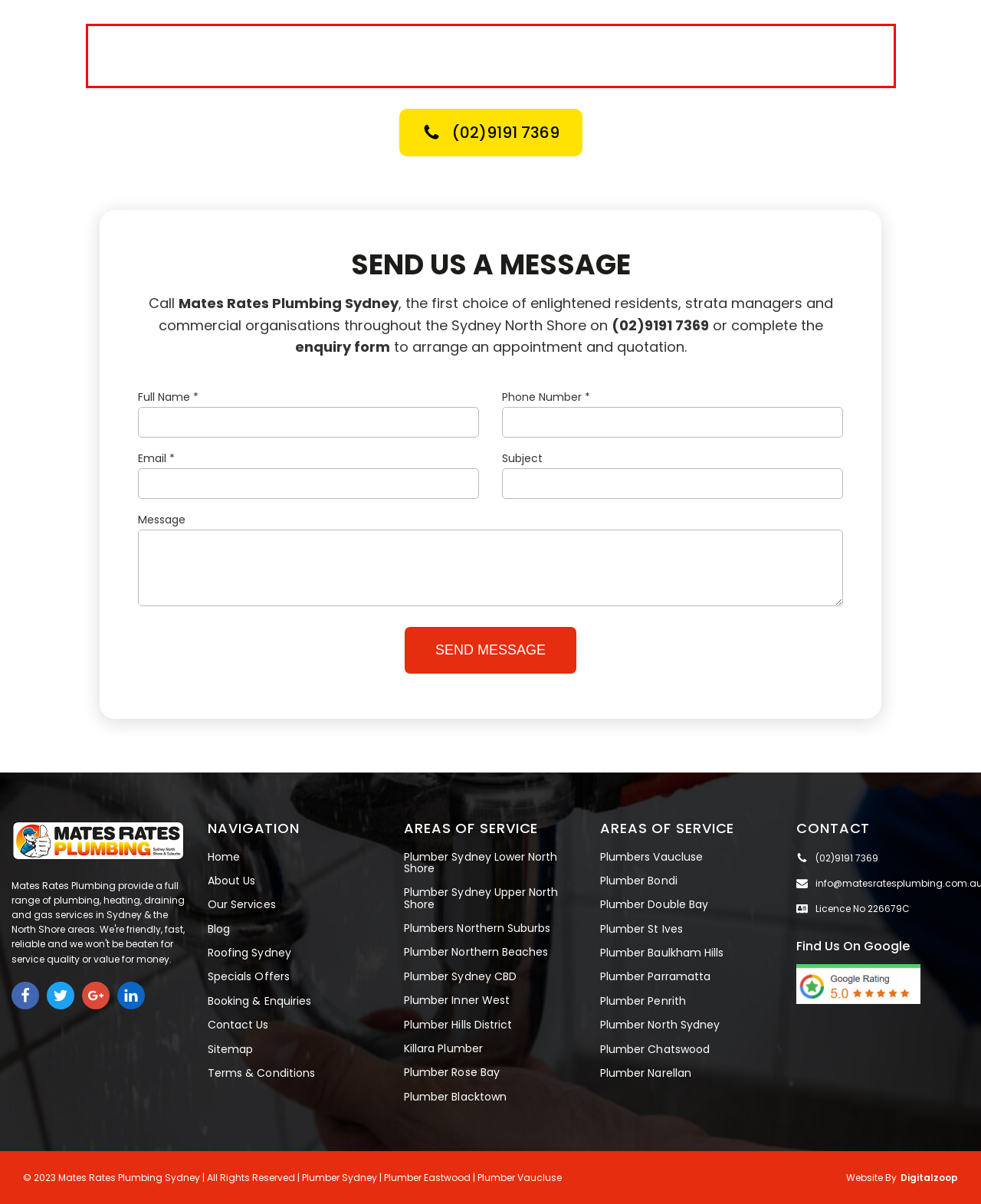Given the screenshot of the webpage, identify the red bounding box, and recognize the text content inside that red bounding box.

Always keep an eye out for dripping taps in your home, office or garden, toilet cisterns that continually run, leaking hot water tanks and valves, damp spots in floors walls or ceilings, hard to turn or noisy taps or sinks that drain slowly. These are the common early signs of a minor plumbing issue that could result in serious damage and cost you money if not promptly attended to.